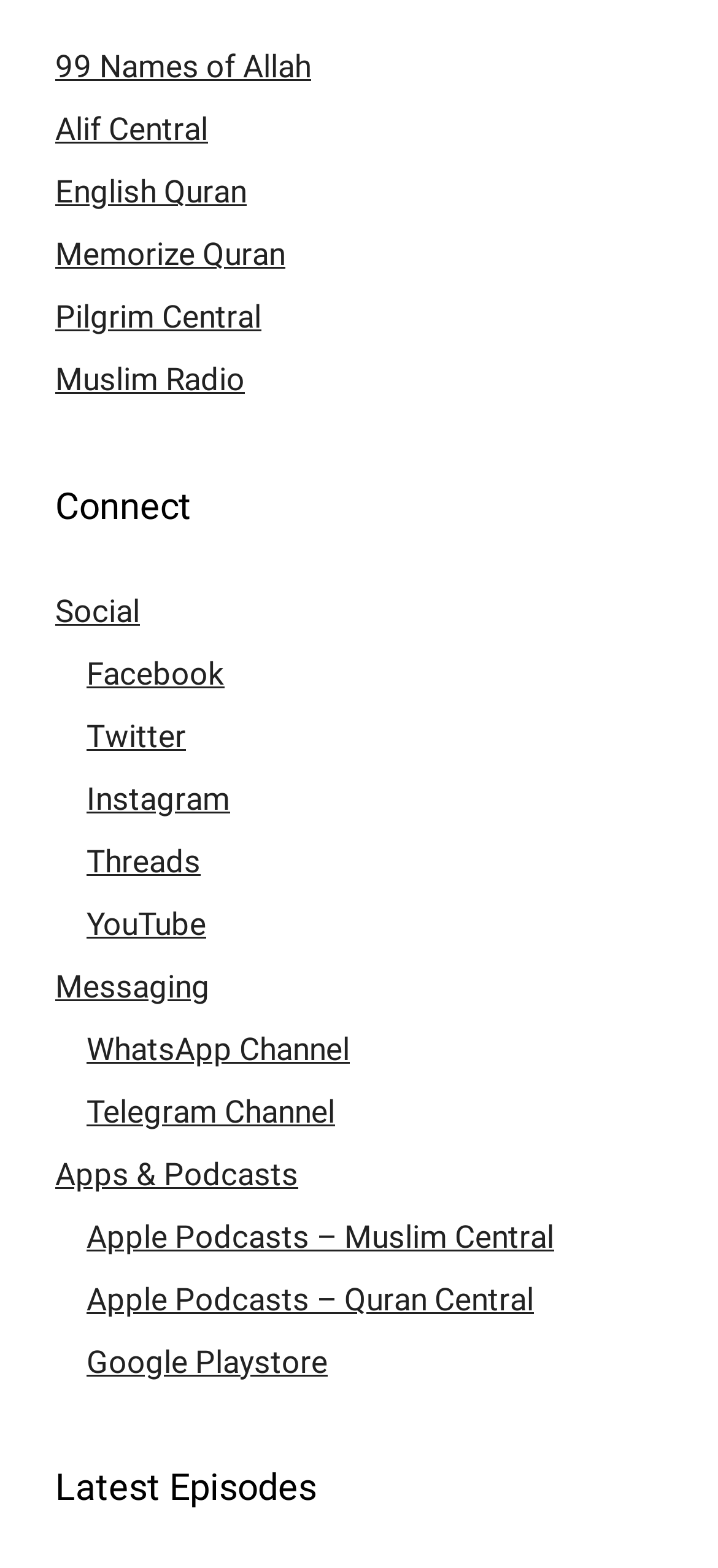Please determine the bounding box coordinates for the element that should be clicked to follow these instructions: "Listen to Muslim Radio".

[0.077, 0.23, 0.341, 0.254]